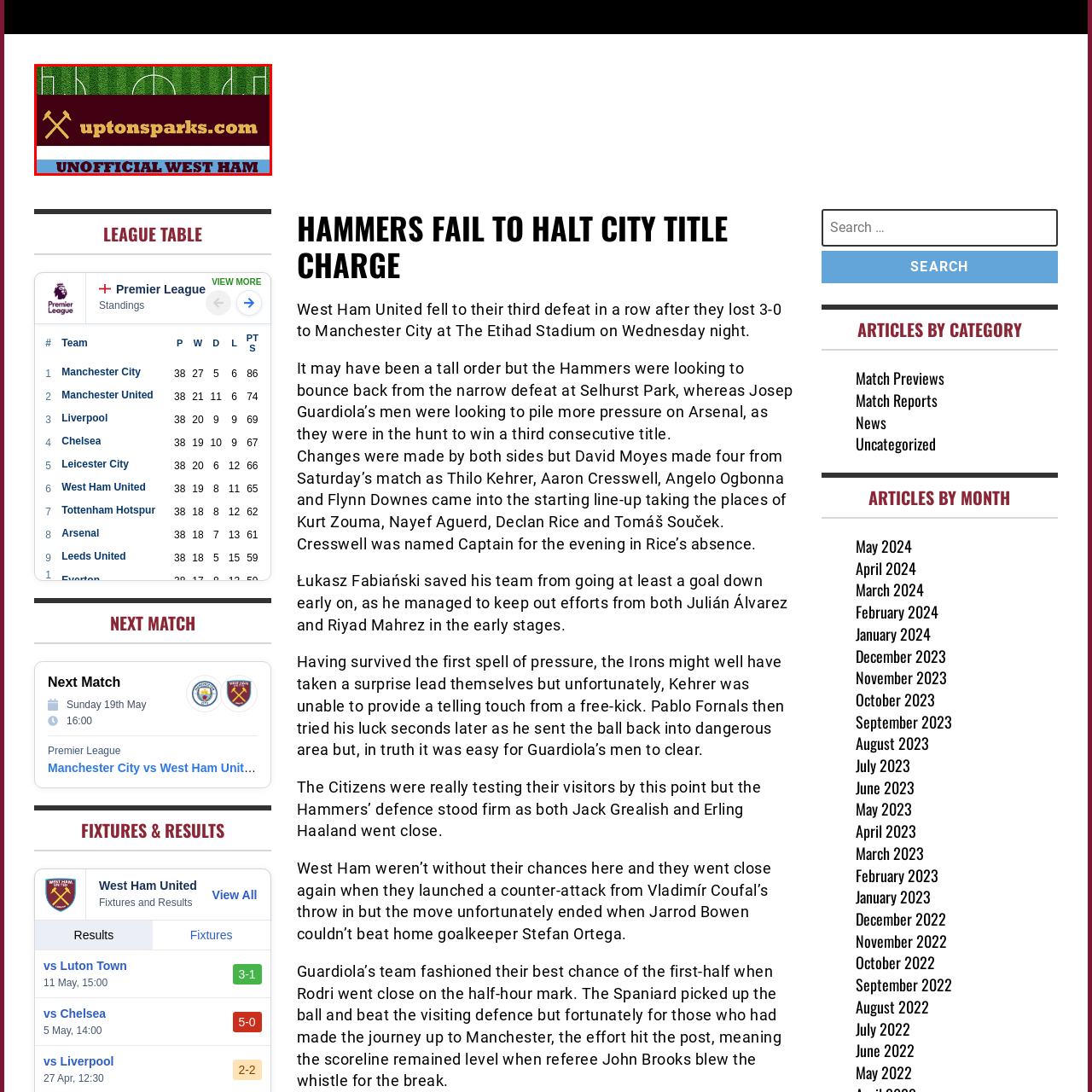Explain the image in the red bounding box with extensive details.

The image features the logo of "UptonSparks," an unofficial fan site dedicated to West Ham United Football Club. The design incorporates a stylized grass pitch background, typical of a football field, and is prominently striped in claret and blue—colors representing West Ham. At the top, two crossed hammers symbolize the club's identity, while the text "uptonsparks.com" is displayed in a bold, orange font. Below this, the phrase "UNOFFICIAL WEST HAM" emphasizes the site’s focus on fan perspectives and news related to the team.